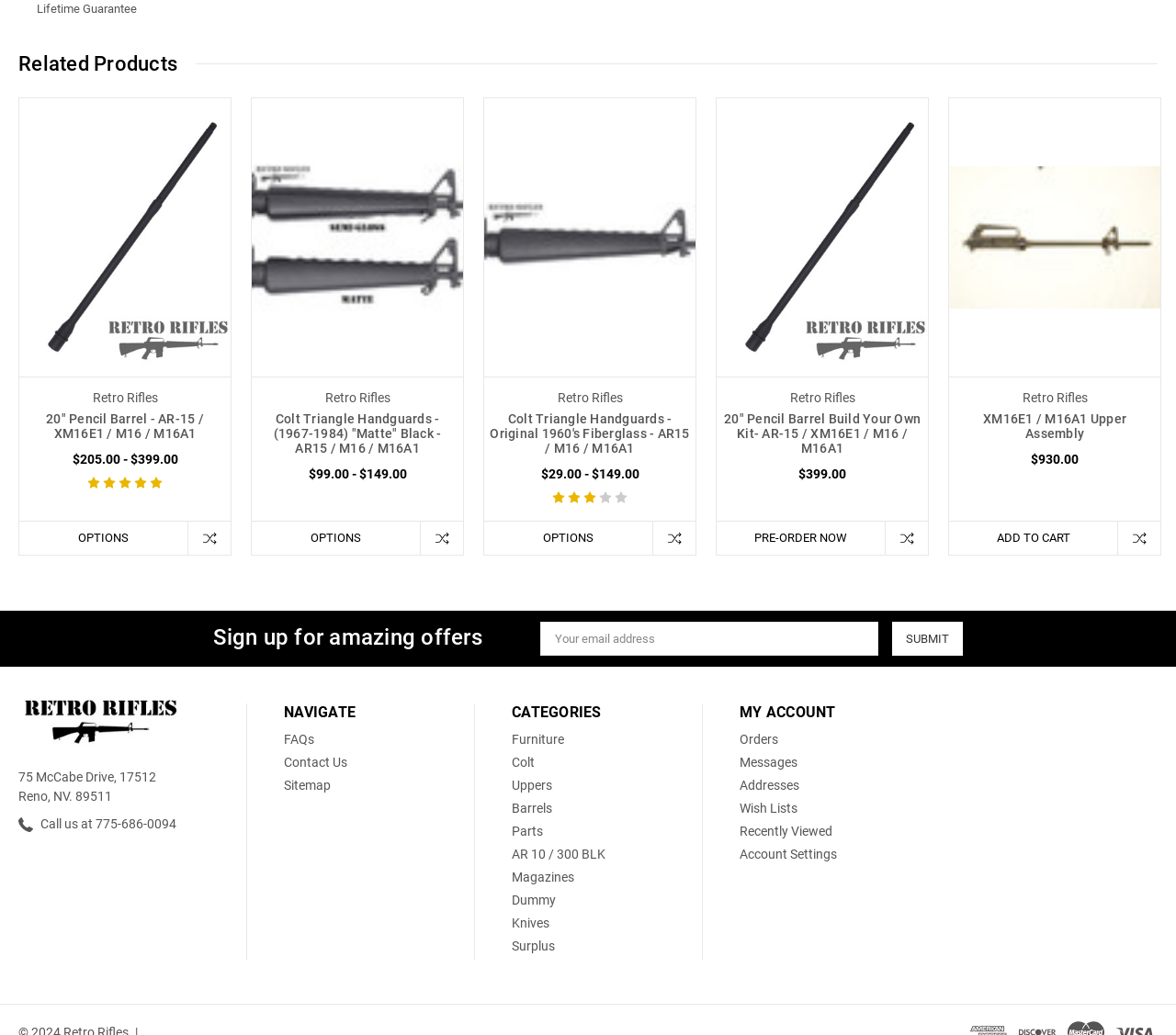What is the price range of the products?
Look at the image and answer with only one word or phrase.

$29.00 - $930.00